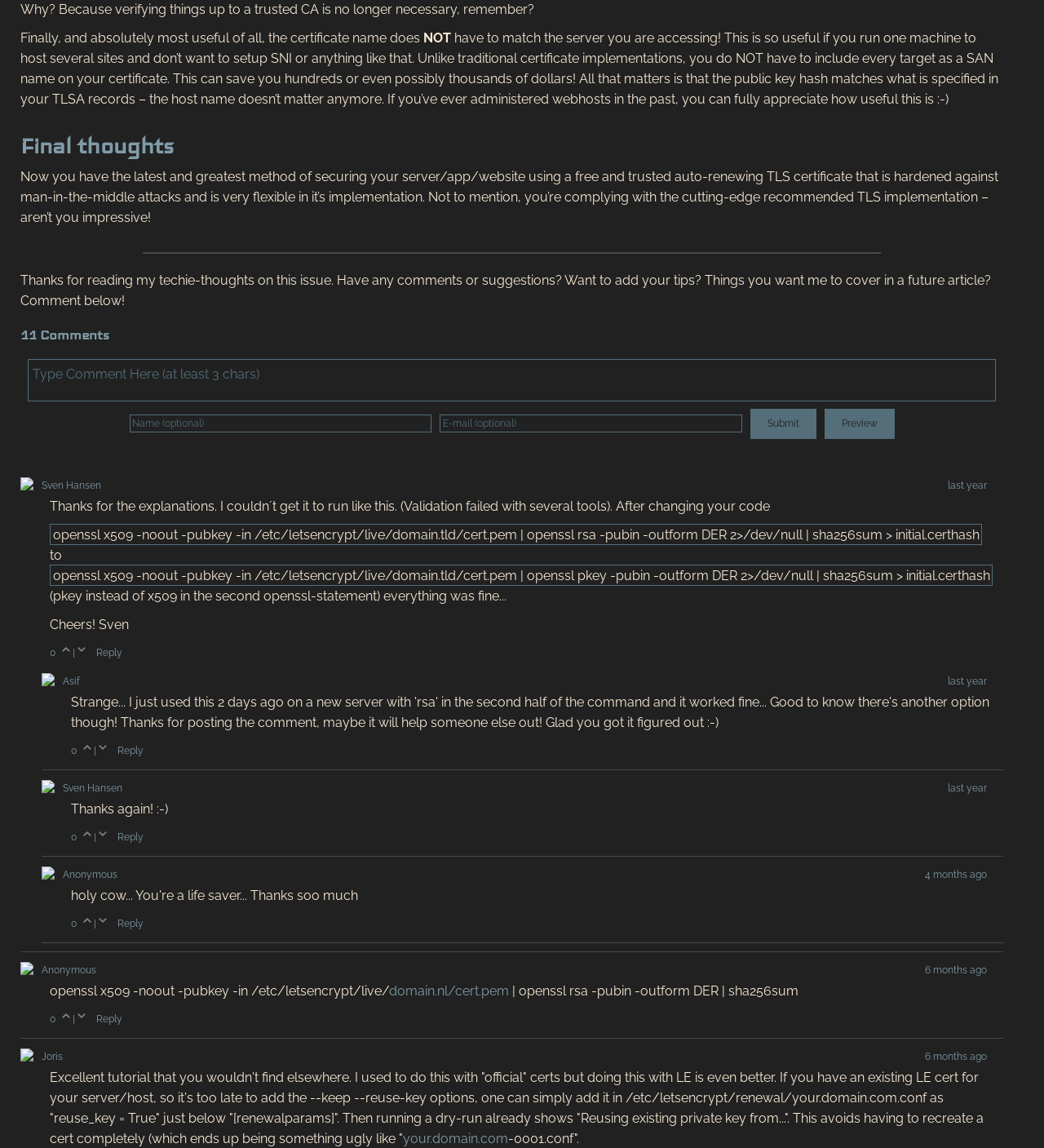Answer the question using only a single word or phrase: 
What is the purpose of the 'reuse_key = True' option?

To reuse existing private key